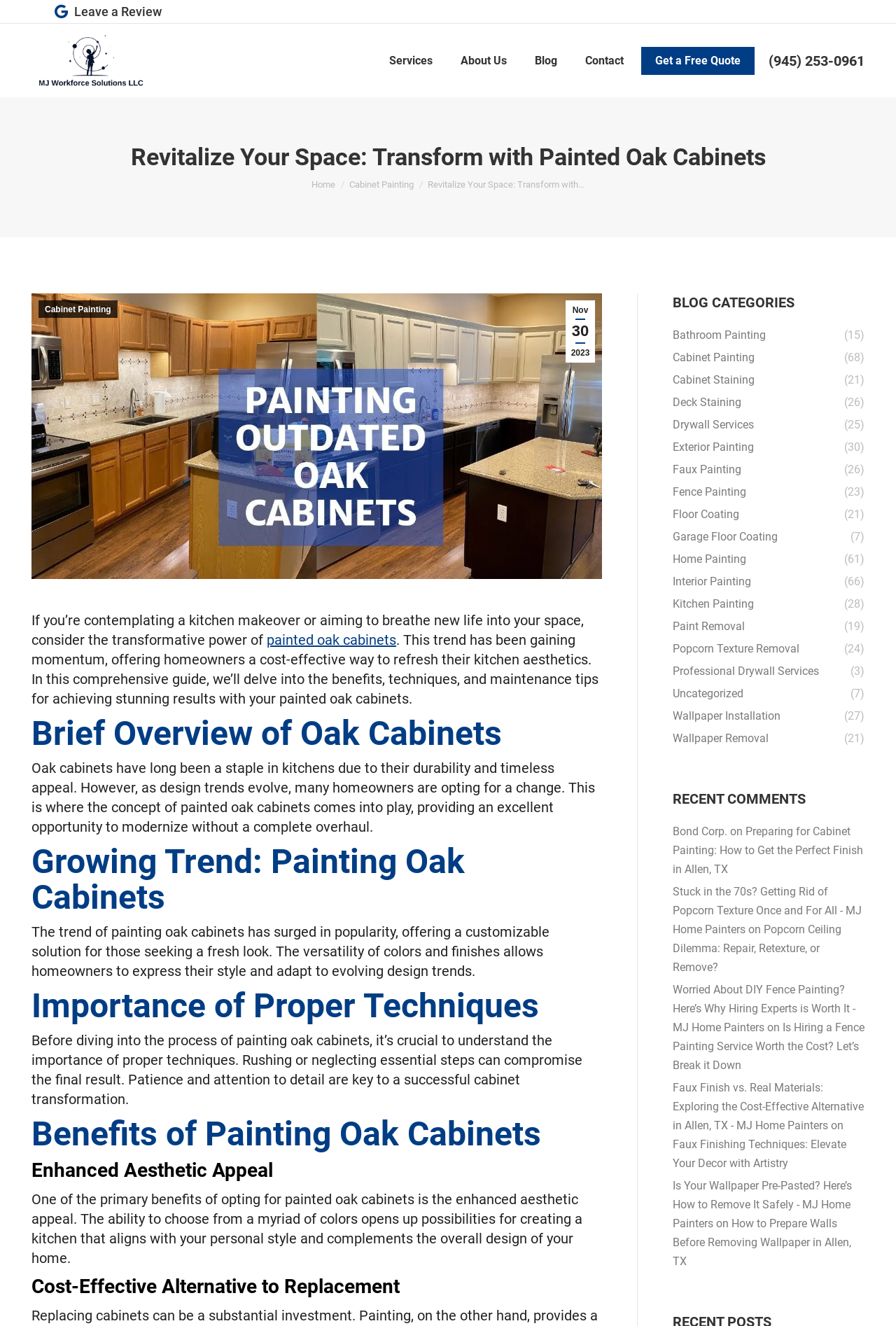Locate the bounding box coordinates of the clickable element to fulfill the following instruction: "Read about 'Brief Overview of Oak Cabinets'". Provide the coordinates as four float numbers between 0 and 1 in the format [left, top, right, bottom].

[0.035, 0.539, 0.672, 0.566]